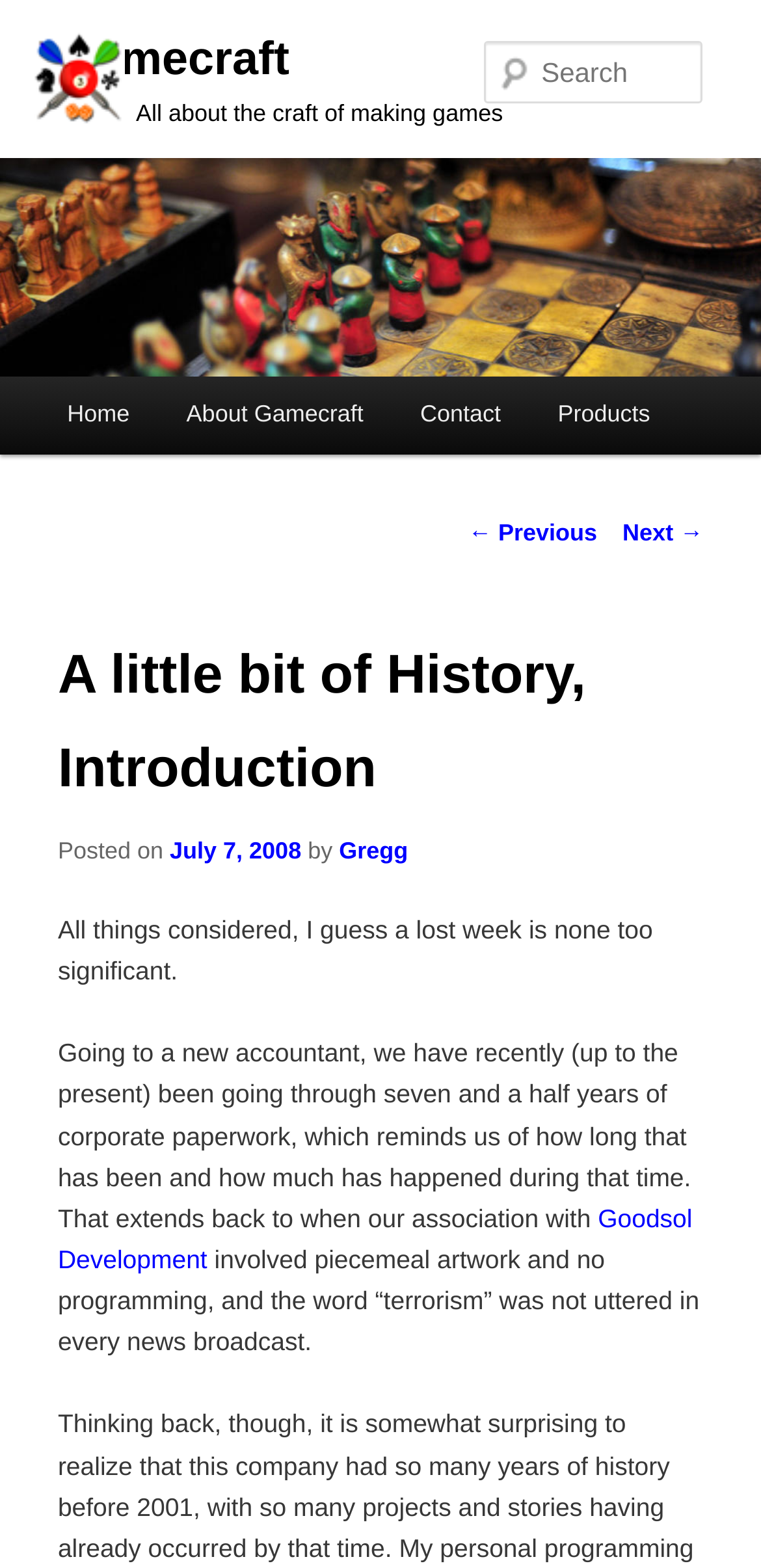Answer the following query concisely with a single word or phrase:
How many links are present in the main menu?

4